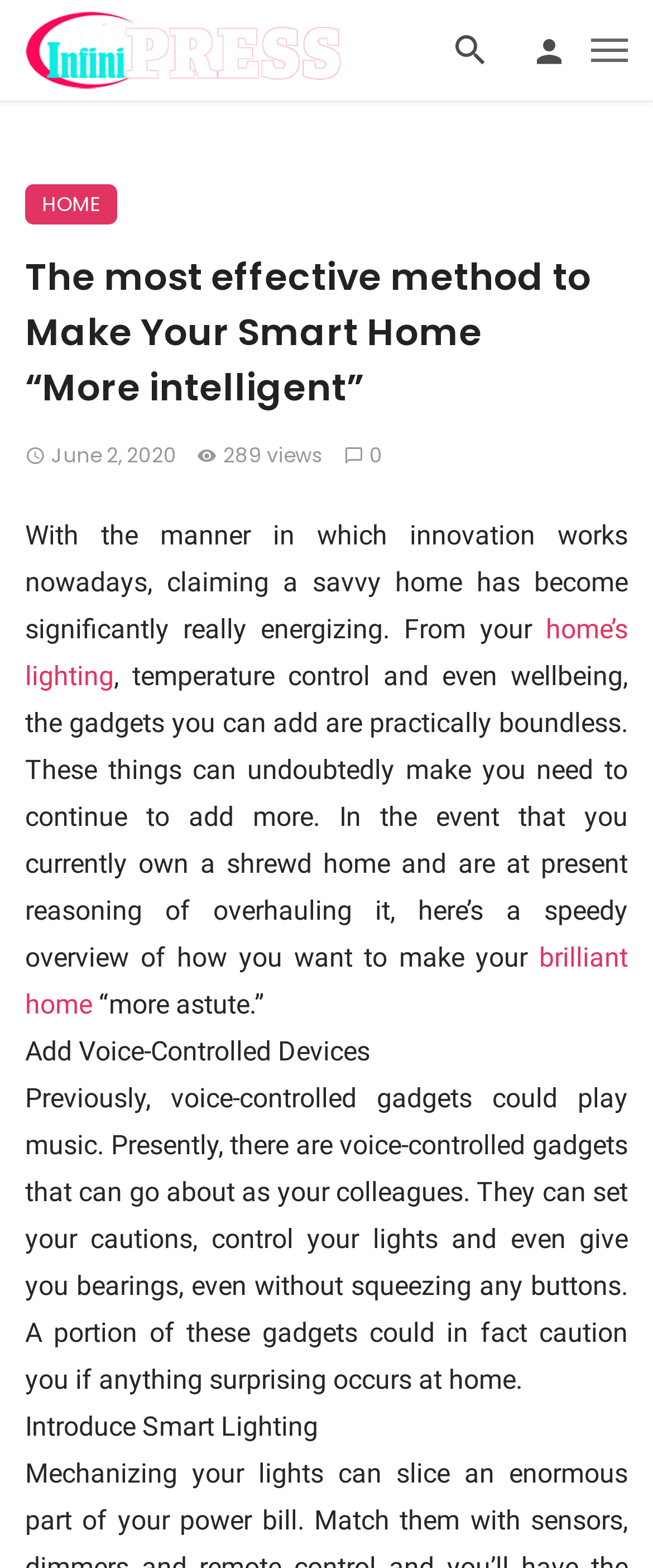What is the benefit of smart lighting?
Kindly give a detailed and elaborate answer to the question.

I looked at the article content, but it does not explicitly mention the benefits of smart lighting. It only mentions that smart lighting can be installed, but it does not provide further information about its advantages.